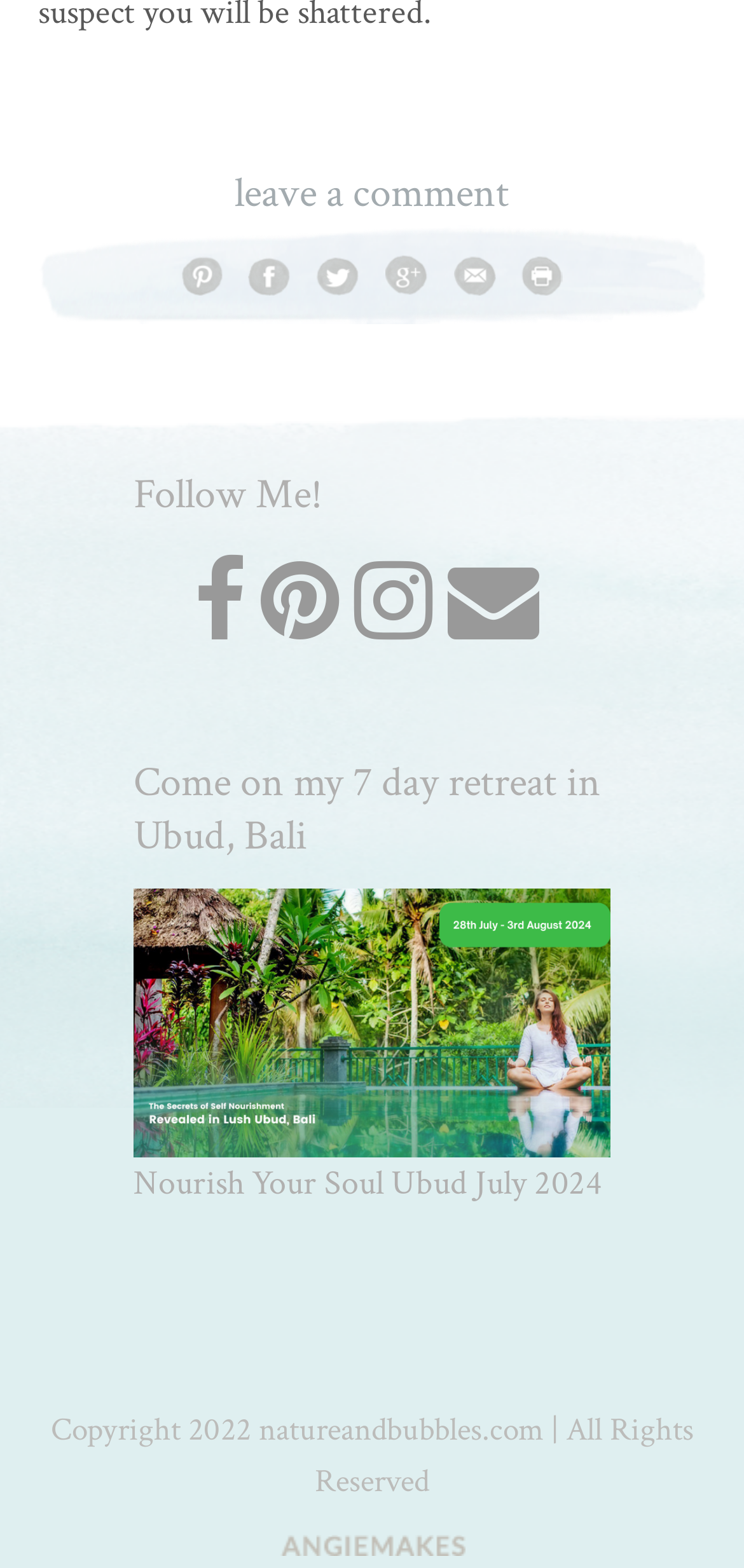Please answer the following question using a single word or phrase: 
What is the name of the WordPress theme provider?

Angie Makes